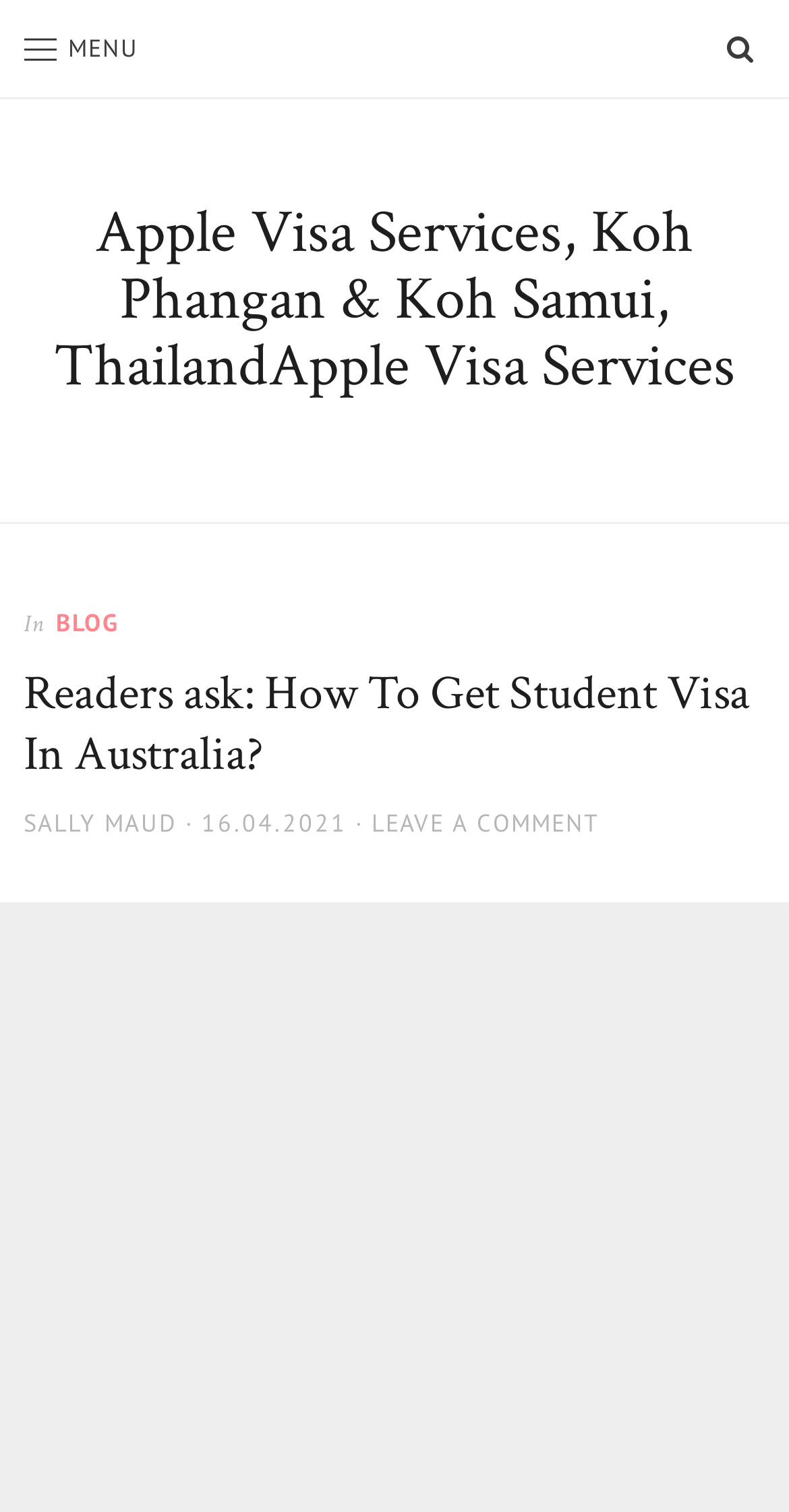Provide the bounding box coordinates of the HTML element this sentence describes: "Leave a comment". The bounding box coordinates consist of four float numbers between 0 and 1, i.e., [left, top, right, bottom].

[0.471, 0.534, 0.761, 0.554]